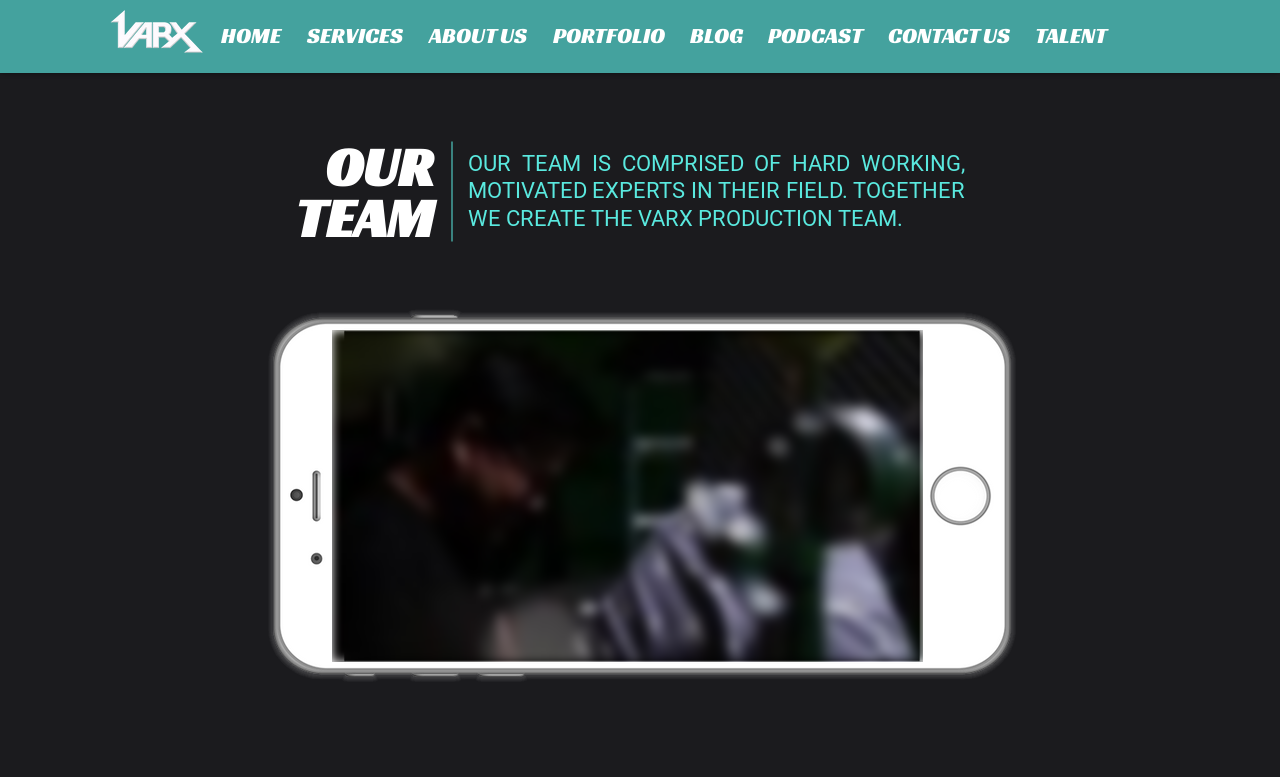What is the purpose of the 'CONTACT US' link?
Using the details shown in the screenshot, provide a comprehensive answer to the question.

The 'CONTACT US' link is likely to be used to contact Varx Studios, possibly to inquire about their services or to get in touch with the team, as it is a common convention on websites to have a 'CONTACT US' link for this purpose.